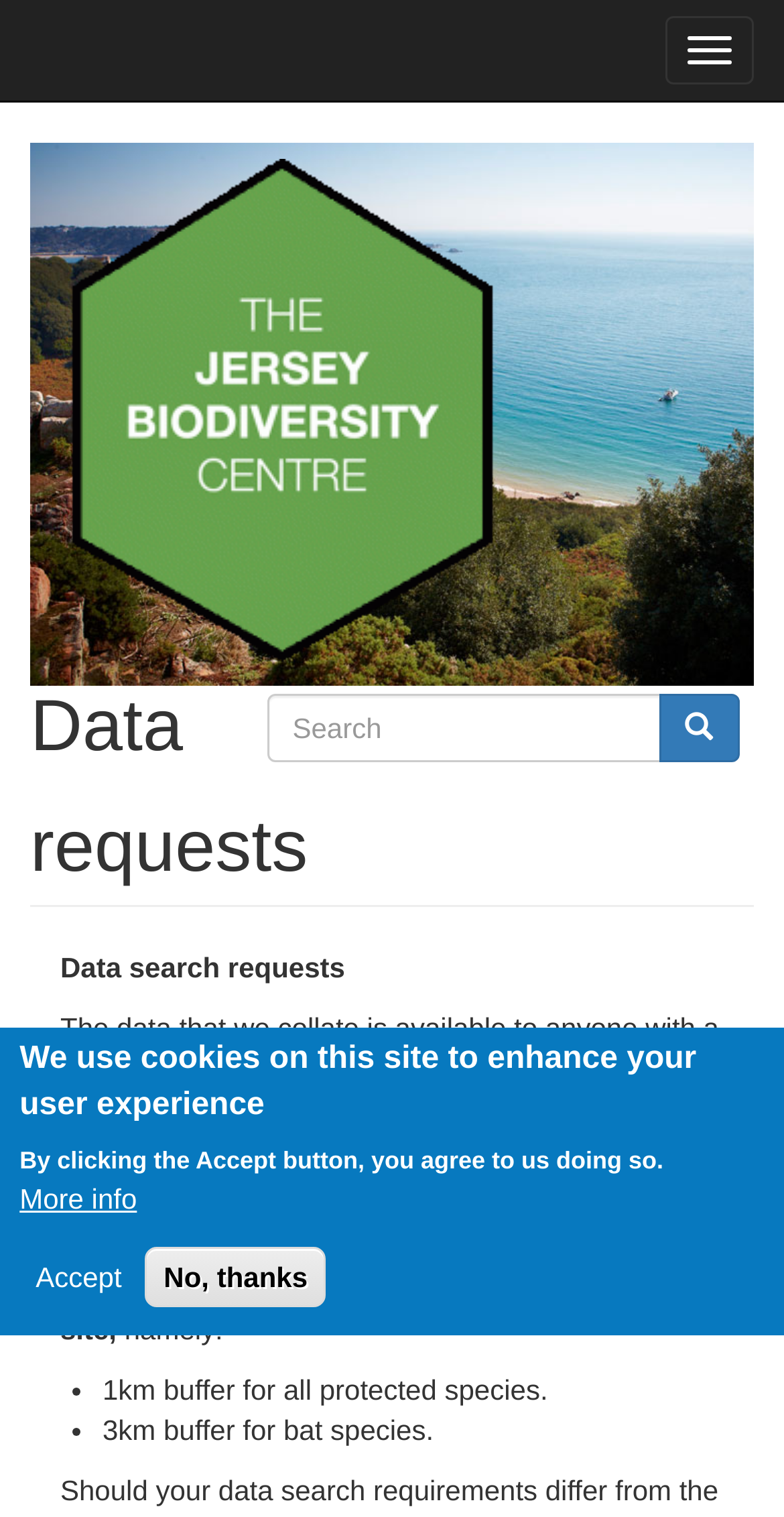What is the buffer range for bat species?
Examine the image closely and answer the question with as much detail as possible.

The webpage mentions that one of the data search options includes a 3km buffer for bat species, in addition to a 1km buffer for all protected species.